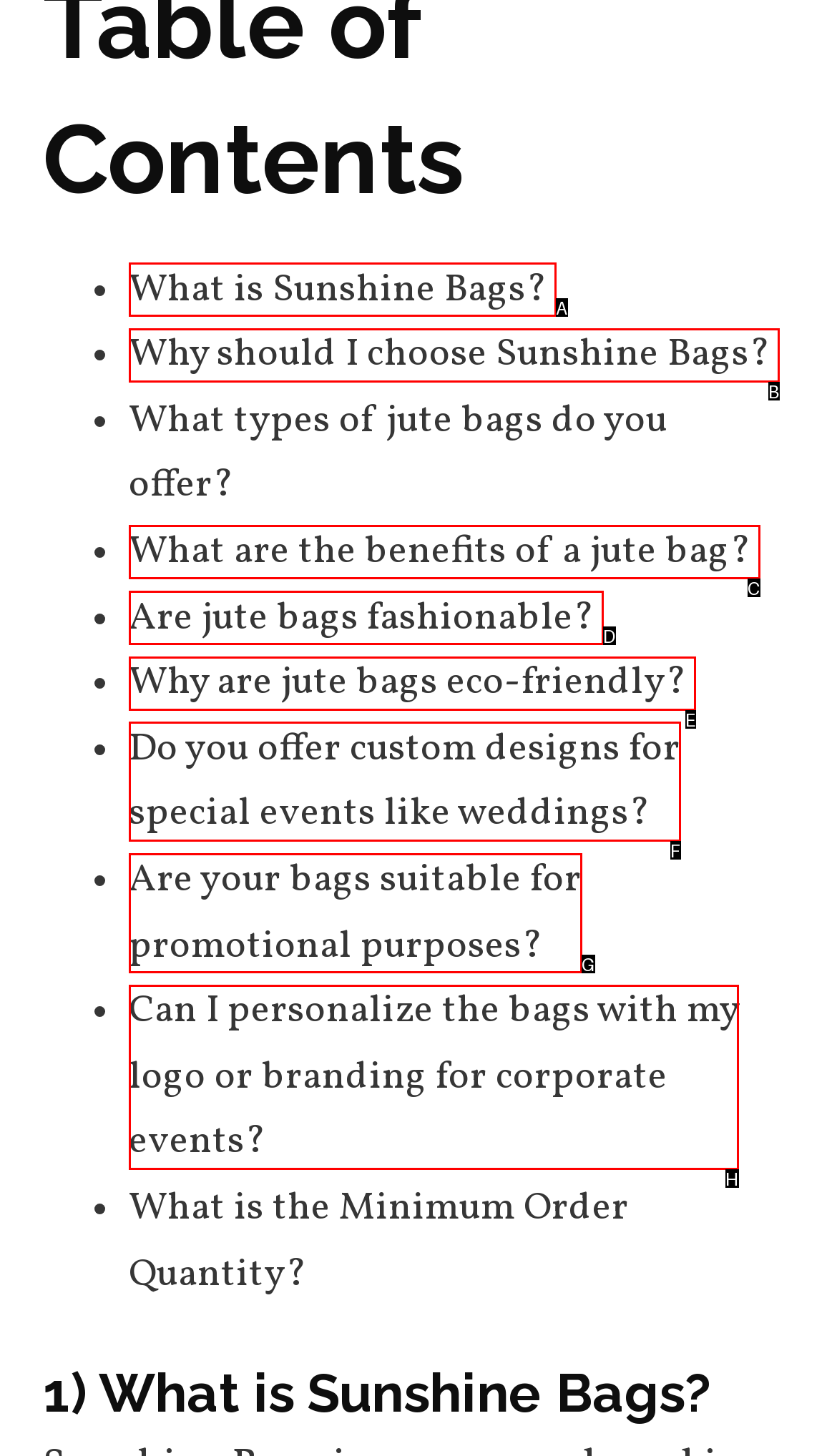Determine the HTML element to be clicked to complete the task: Explore custom design options for special events. Answer by giving the letter of the selected option.

F